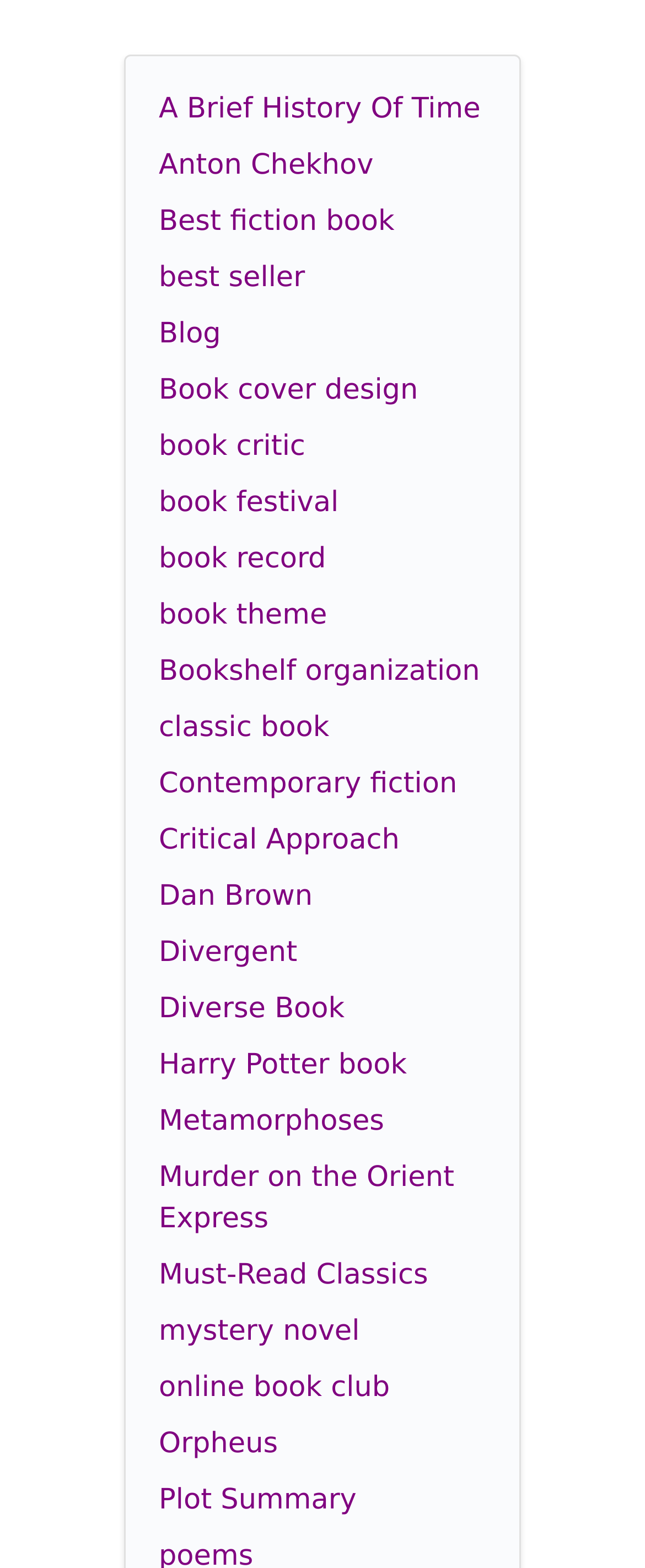Identify the bounding box coordinates of the region that should be clicked to execute the following instruction: "Explore 'Must-Read Classics'".

[0.246, 0.803, 0.664, 0.824]